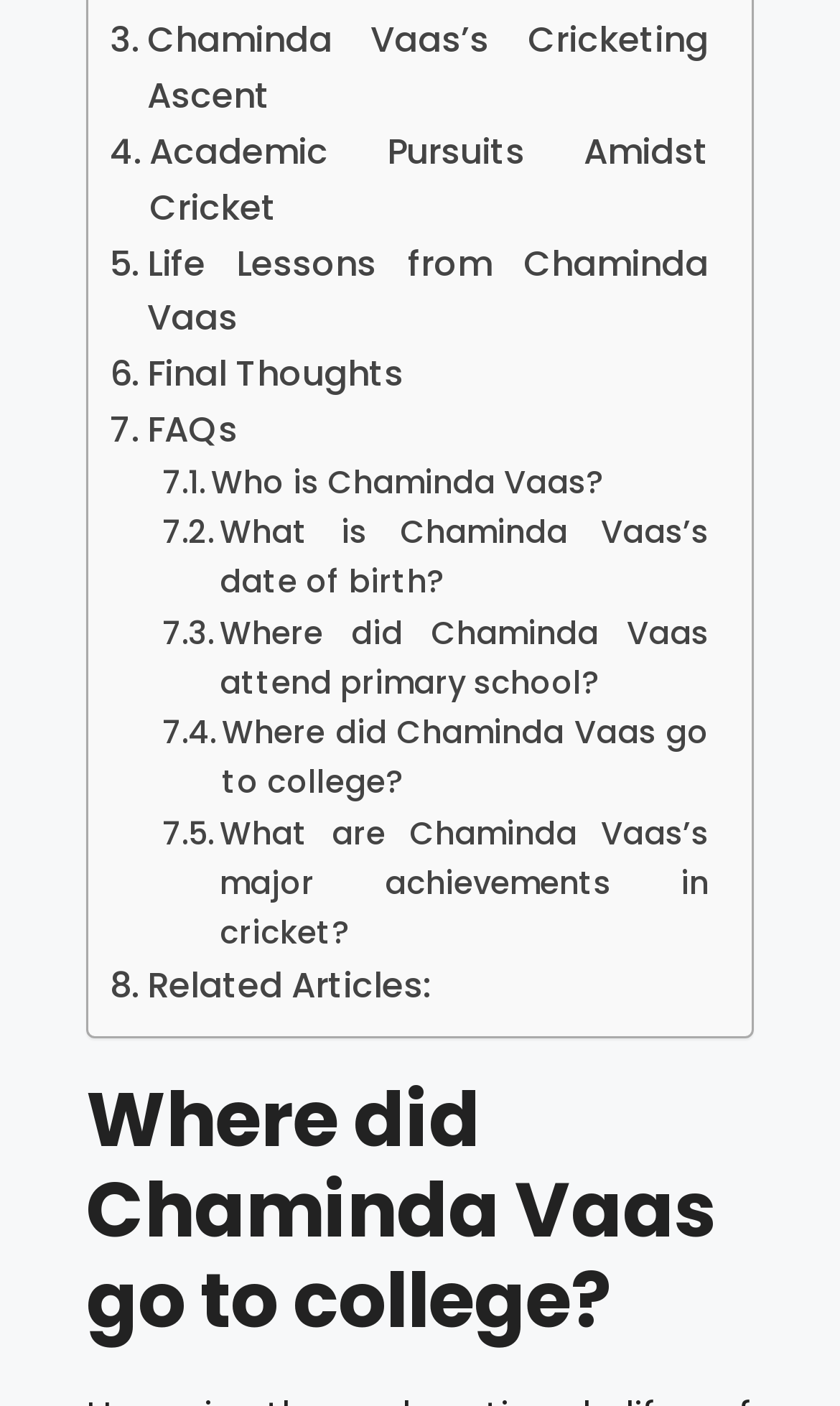Provide a brief response using a word or short phrase to this question:
What is the title of the first link?

Chaminda Vaas’s Cricketing Ascent